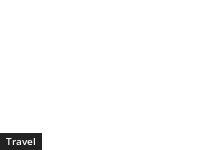Create a detailed narrative that captures the essence of the image.

The image accompanies a heading about exploring Turkey, specifically highlighting exquisite tour packages. This engaging content aims to entice travelers by showcasing the unique experiences offered in Turkey. The caption emphasizes the allure of Turkish culture, historical landmarks, and breathtaking landscapes. Below the image, a link invites readers to delve deeper into the offerings, making it an enticing preview for anyone interested in travel and adventure. The context suggests a vibrant presentation of travel options, ideally suited for those planning their next journey with an emphasis on enriching experiences in Turkey.